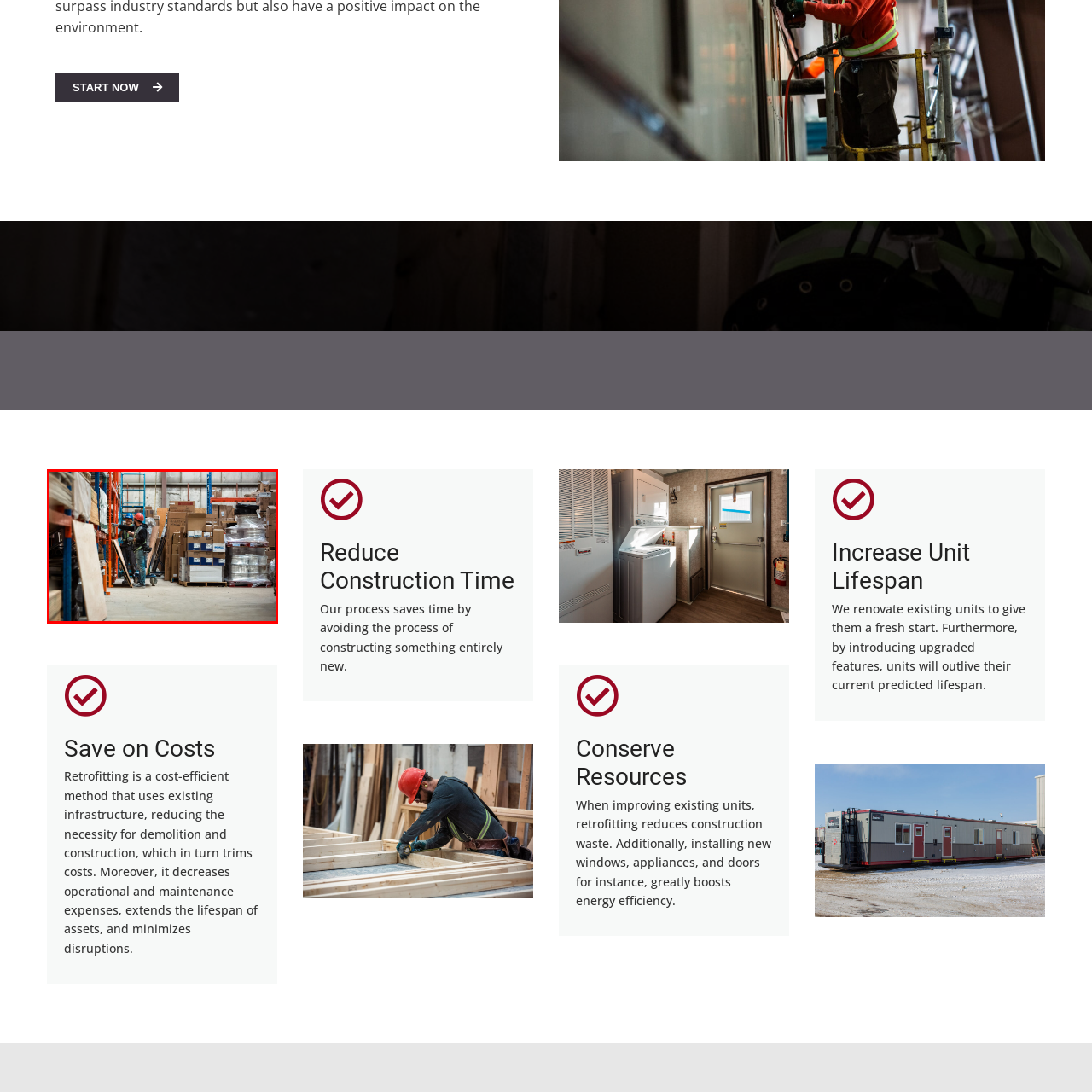Look closely at the image highlighted by the red bounding box and supply a detailed explanation in response to the following question: What is emphasized in modular construction practices?

The image showcases a well-organized space filled with various construction materials, emphasizing the efficiency and preparedness inherent in modular construction practices, which highlights the importance of utilizing existing resources and infrastructure for cost-effective and timely construction solutions.